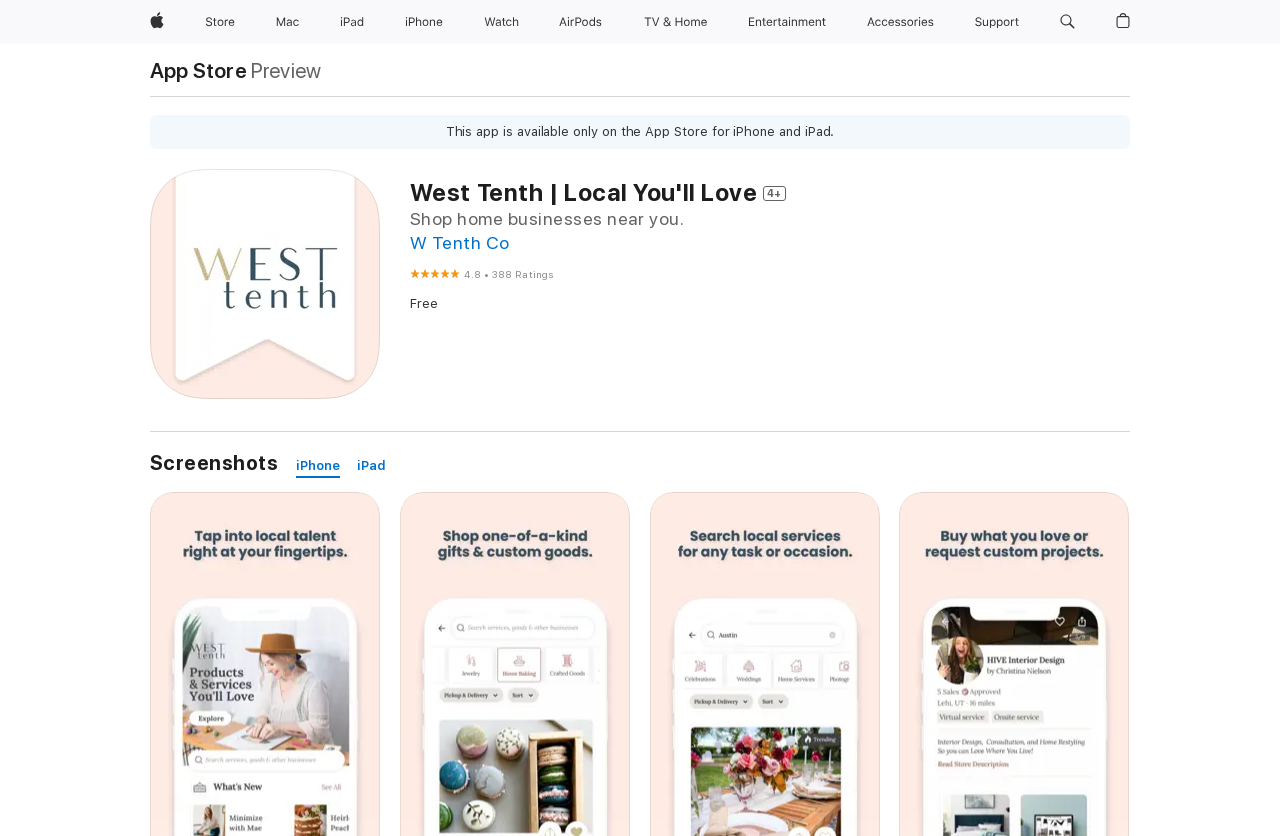Please identify and generate the text content of the webpage's main heading.

West Tenth | Local You'll Love 4+